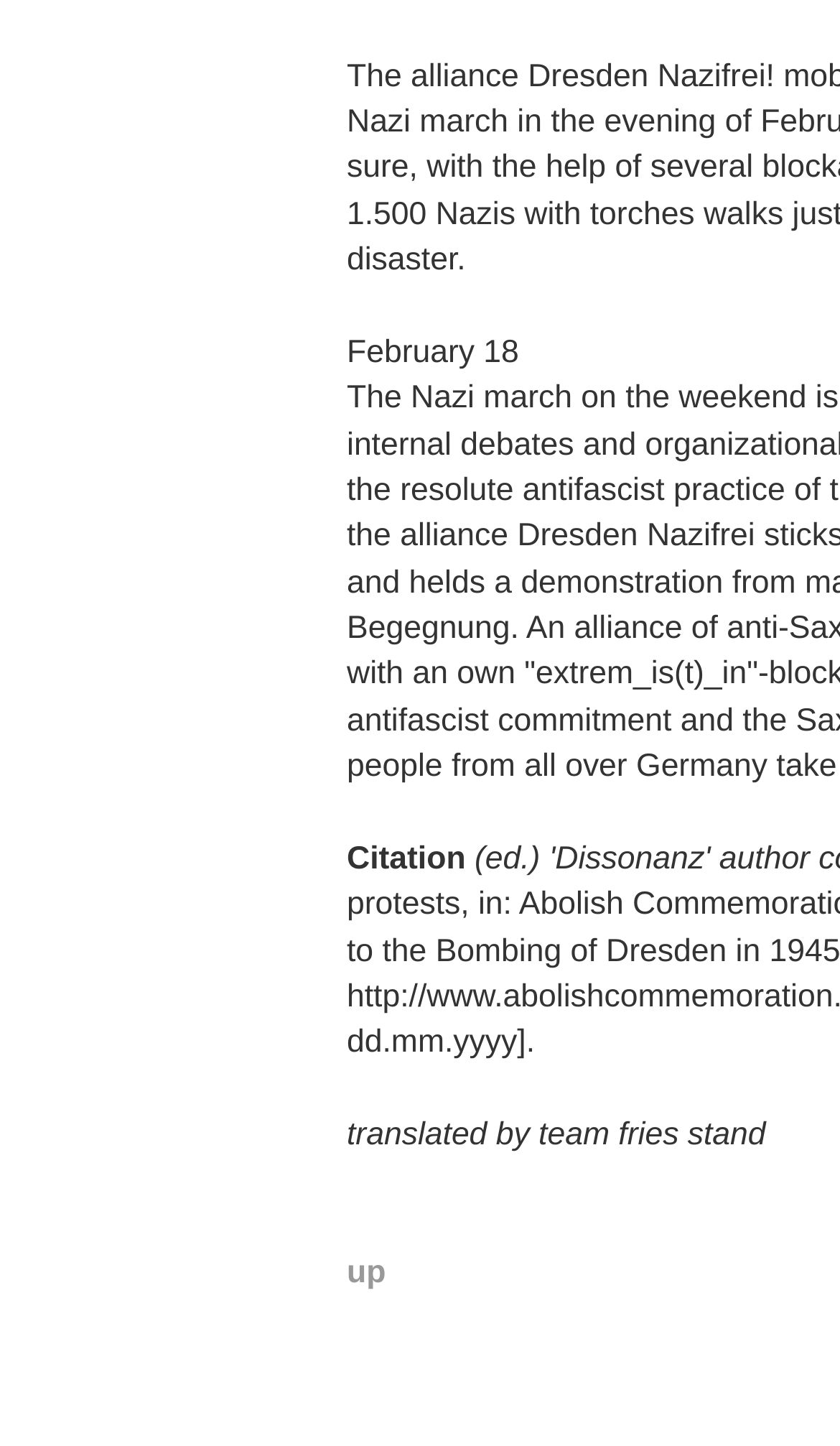From the webpage screenshot, identify the region described by up. Provide the bounding box coordinates as (top-left x, top-left y, bottom-right x, bottom-right y), with each value being a floating point number between 0 and 1.

[0.413, 0.869, 0.459, 0.893]